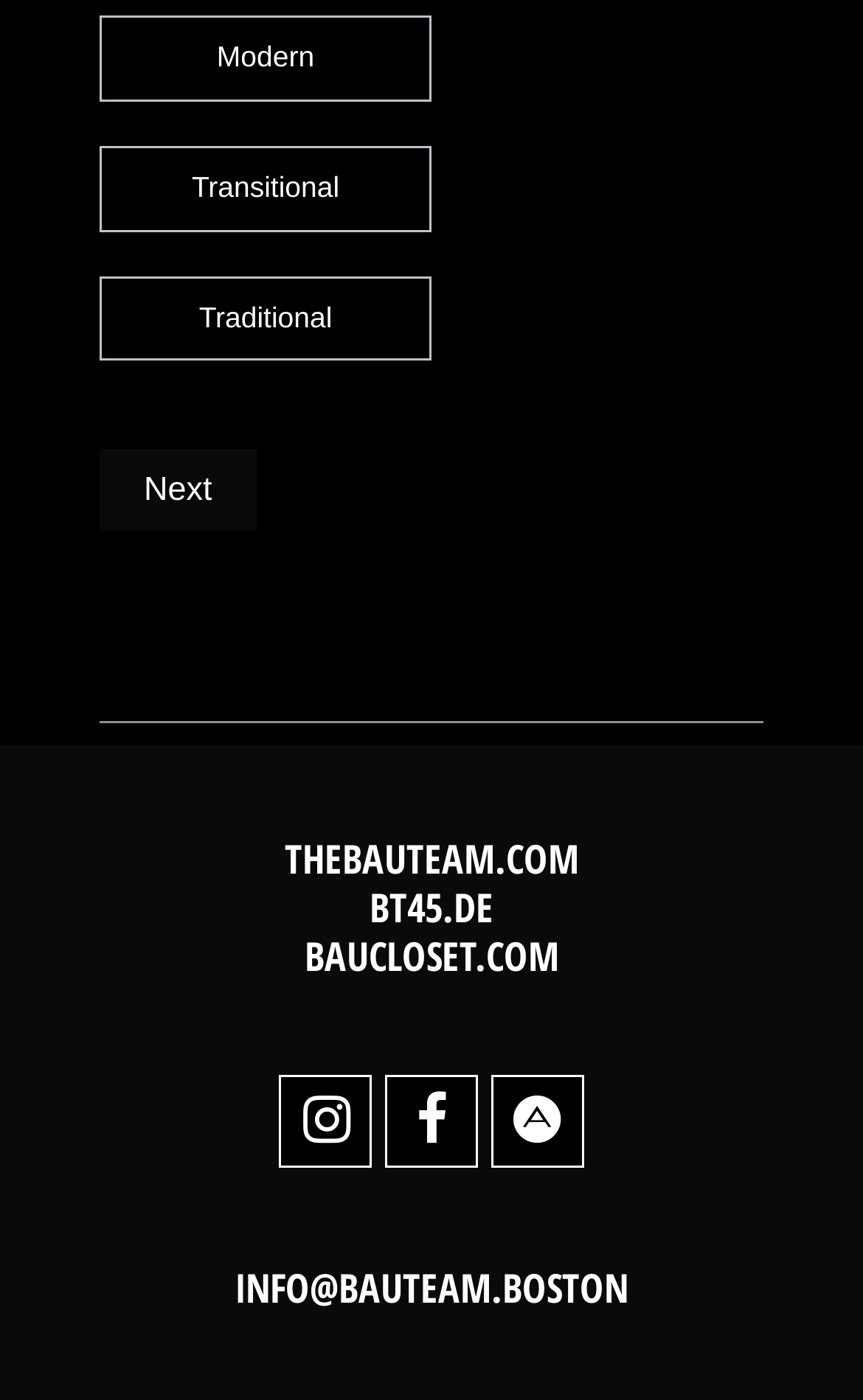Please specify the bounding box coordinates of the element that should be clicked to execute the given instruction: 'Click the Next button'. Ensure the coordinates are four float numbers between 0 and 1, expressed as [left, top, right, bottom].

[0.115, 0.321, 0.297, 0.38]